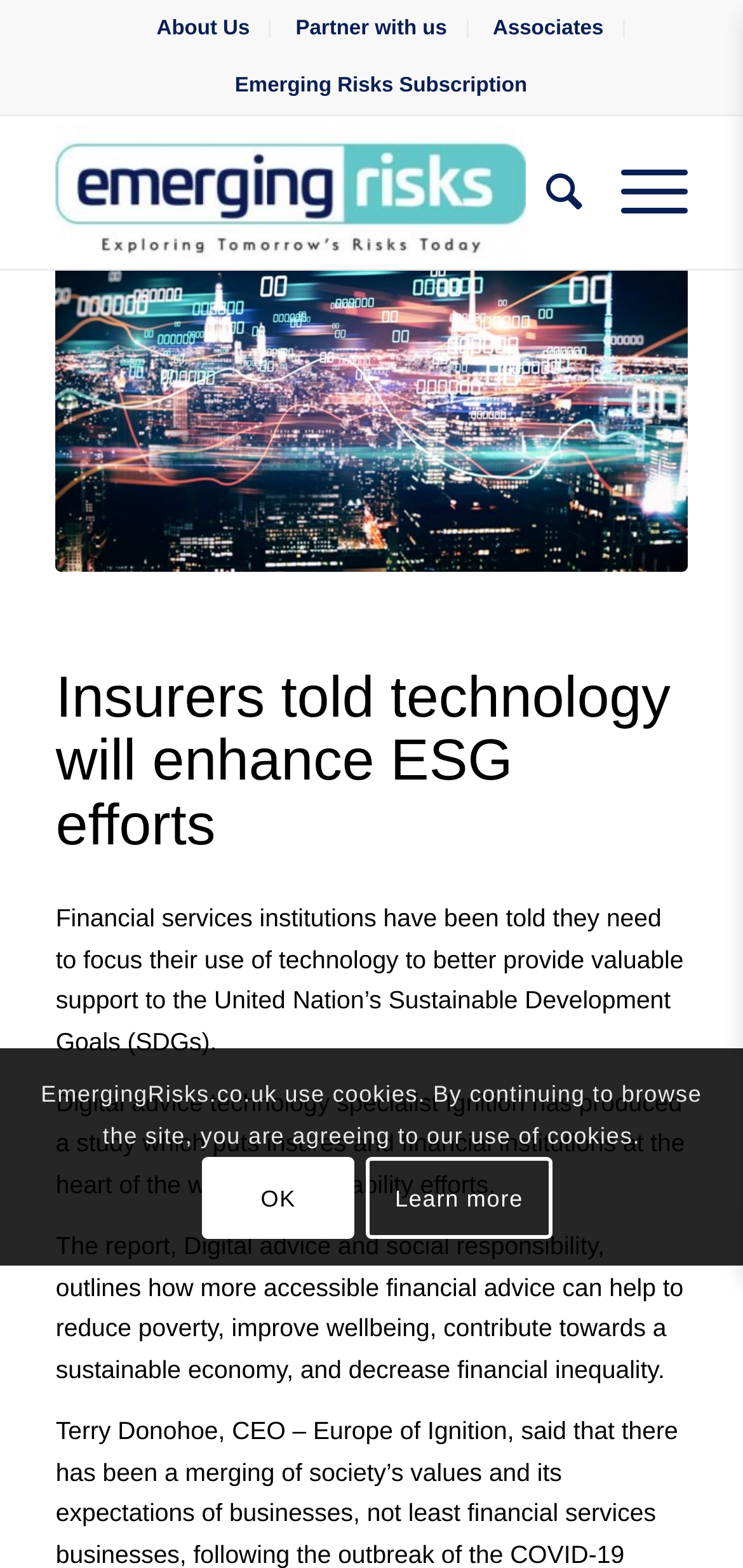Determine the bounding box coordinates for the UI element with the following description: "Emerging Risks Subscription". The coordinates should be four float numbers between 0 and 1, represented as [left, top, right, bottom].

[0.316, 0.039, 0.709, 0.071]